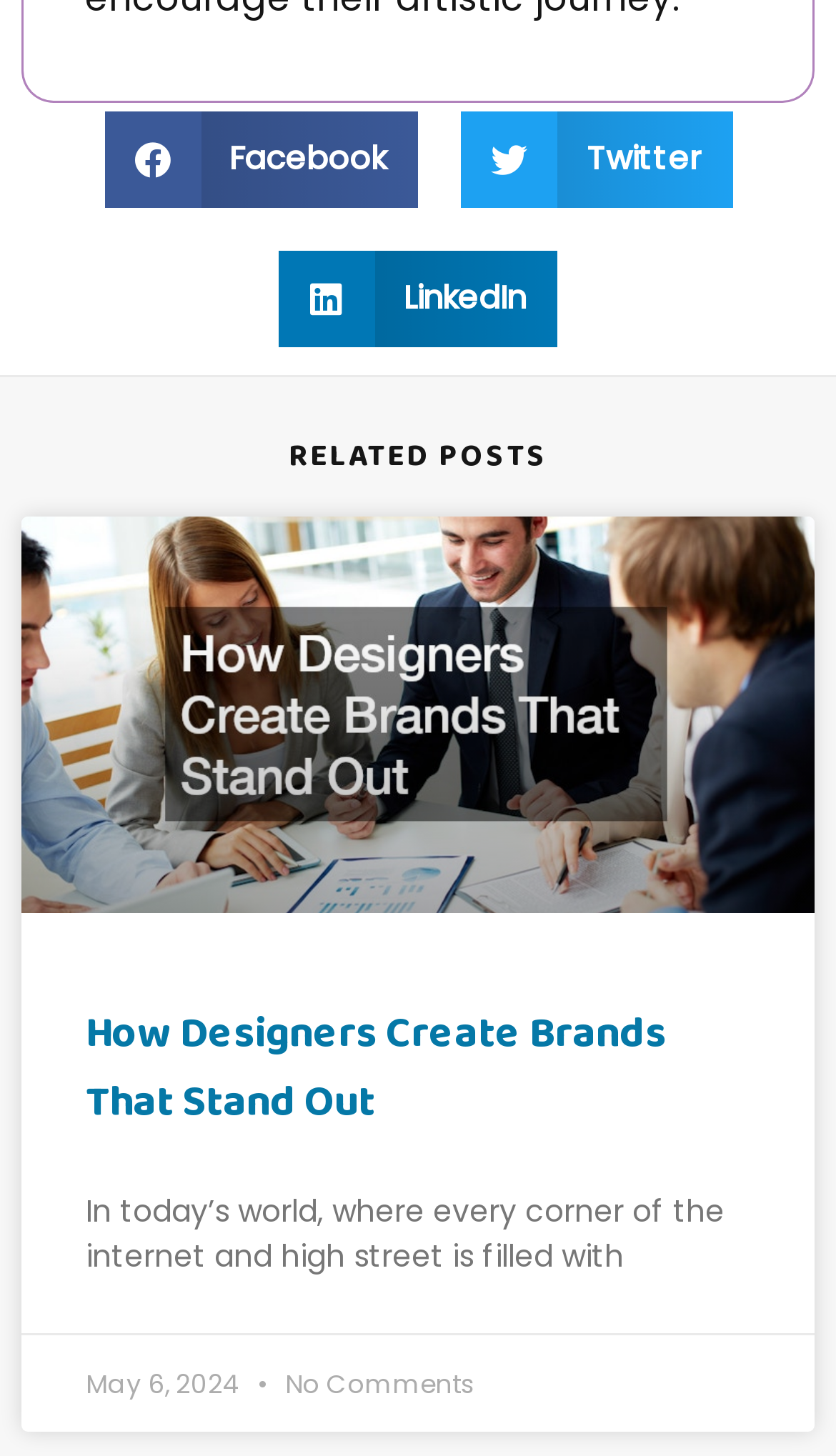Provide a one-word or one-phrase answer to the question:
How many social media share buttons are available?

3